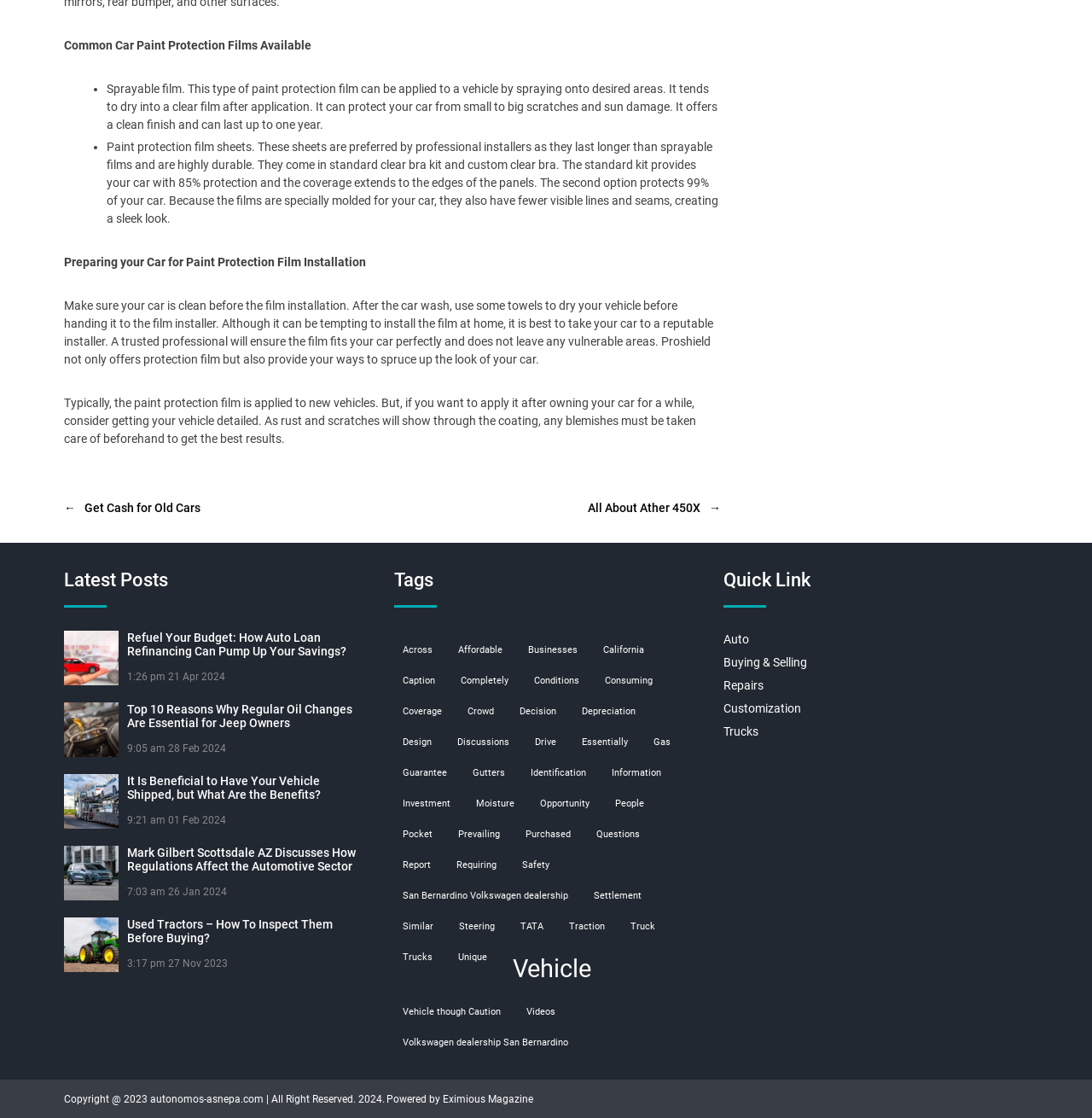Indicate the bounding box coordinates of the element that must be clicked to execute the instruction: "Explore 'Used Tractors – How To Inspect Them Before Buying?'". The coordinates should be given as four float numbers between 0 and 1, i.e., [left, top, right, bottom].

[0.116, 0.821, 0.305, 0.845]